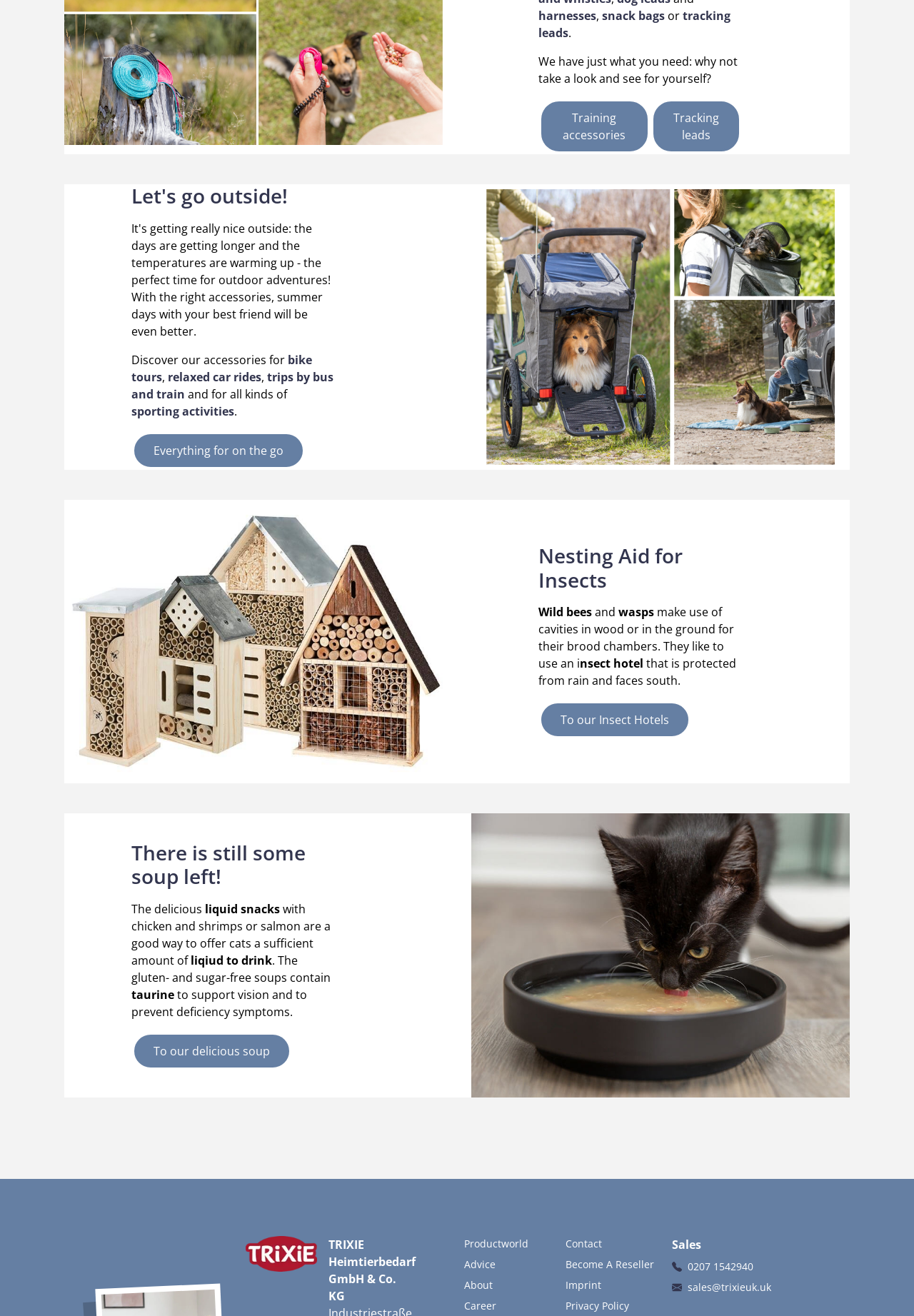Identify the bounding box coordinates of the specific part of the webpage to click to complete this instruction: "Visit 'Productworld'".

[0.508, 0.94, 0.579, 0.95]